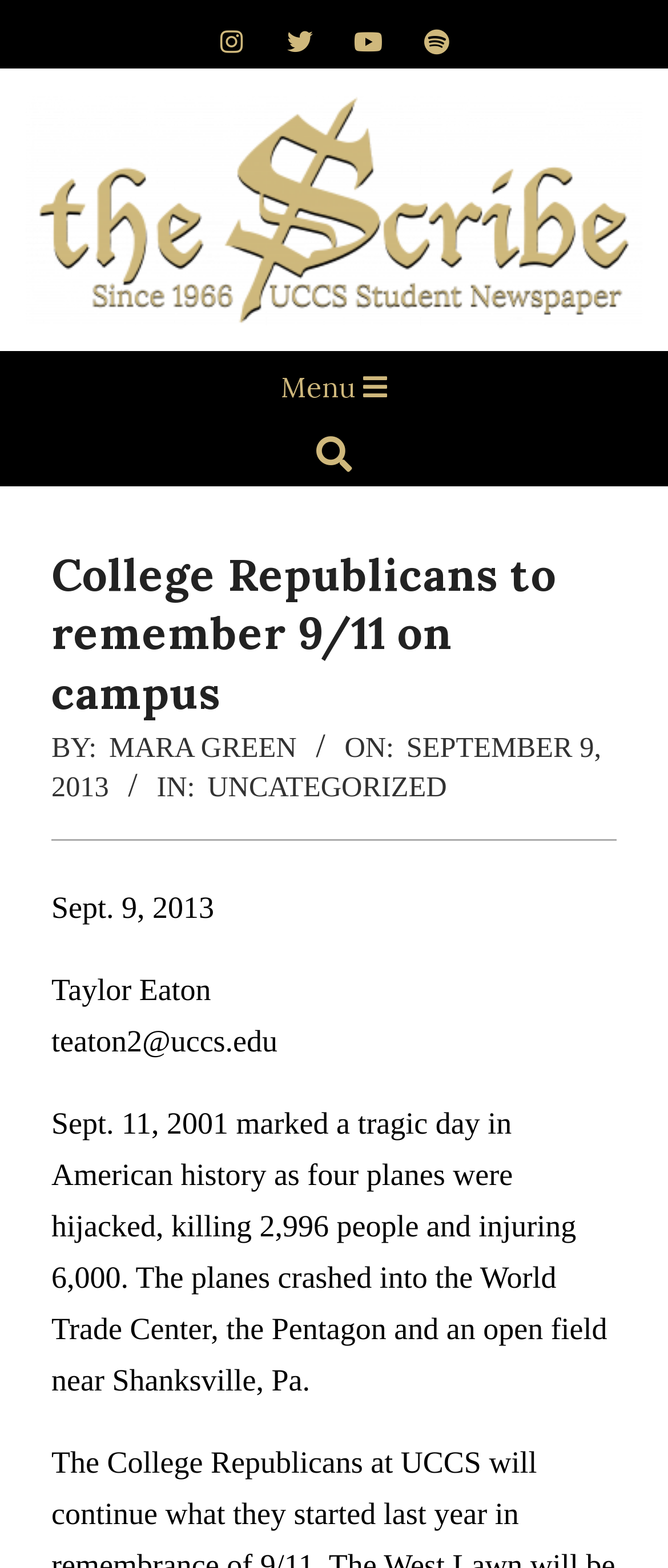What is the date of the article?
Craft a detailed and extensive response to the question.

The date of the article can be found in the section below the title, where it says 'Monday, September 9, 2013, 7:56 pm', but the exact date mentioned is 'Sept. 9, 2013'.